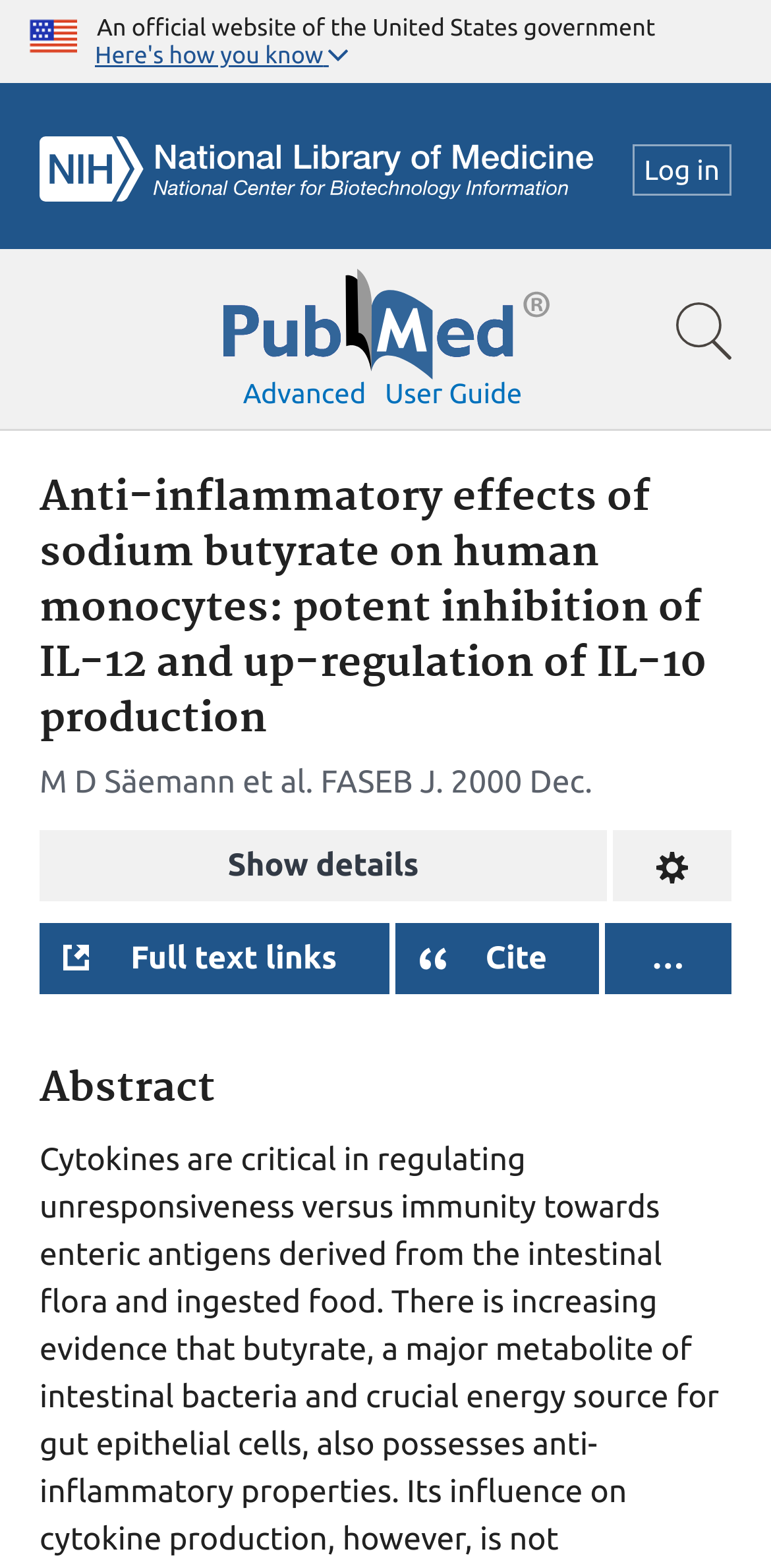Respond with a single word or phrase for the following question: 
What is the logo on the top left corner?

NCBI Logo